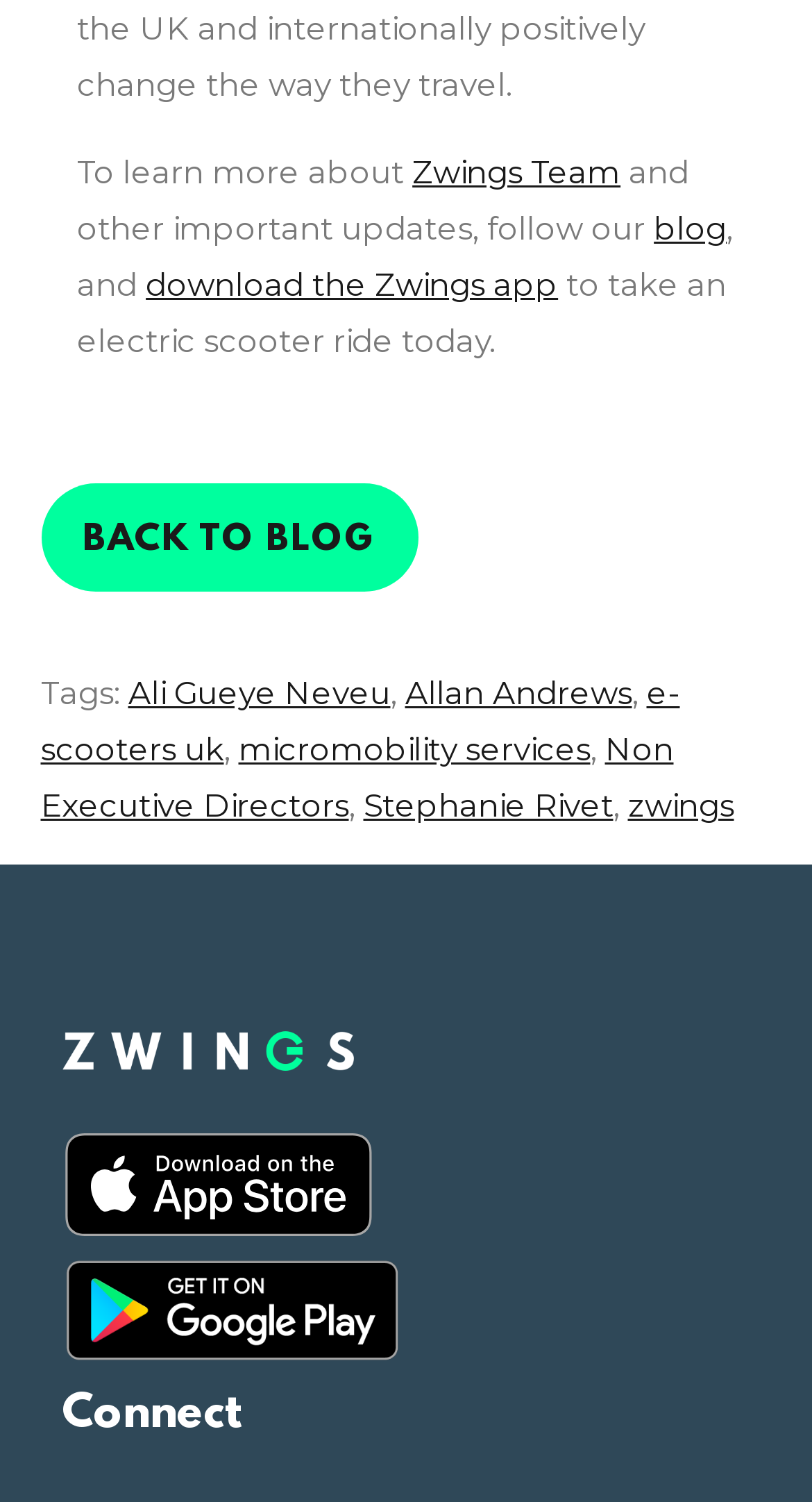Find the bounding box coordinates for the HTML element described in this sentence: "Dreamy O". Provide the coordinates as four float numbers between 0 and 1, in the format [left, top, right, bottom].

None